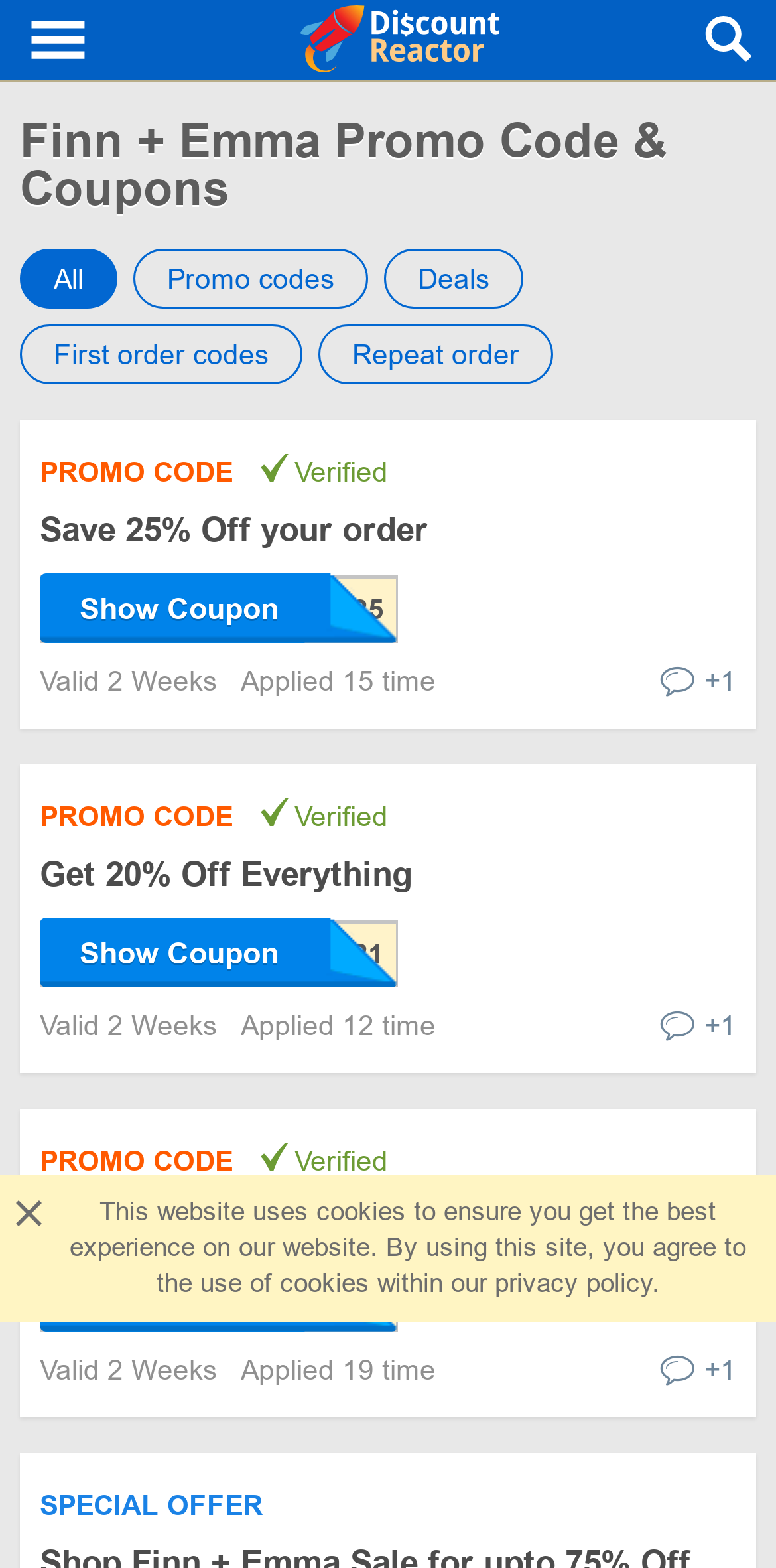Carefully observe the image and respond to the question with a detailed answer:
How many promo codes are available?

Based on the webpage, there are multiple promo codes listed, and each promo code has a 'Verified' label. By counting the number of 'Verified' labels, I can see that there are 7 promo codes available.